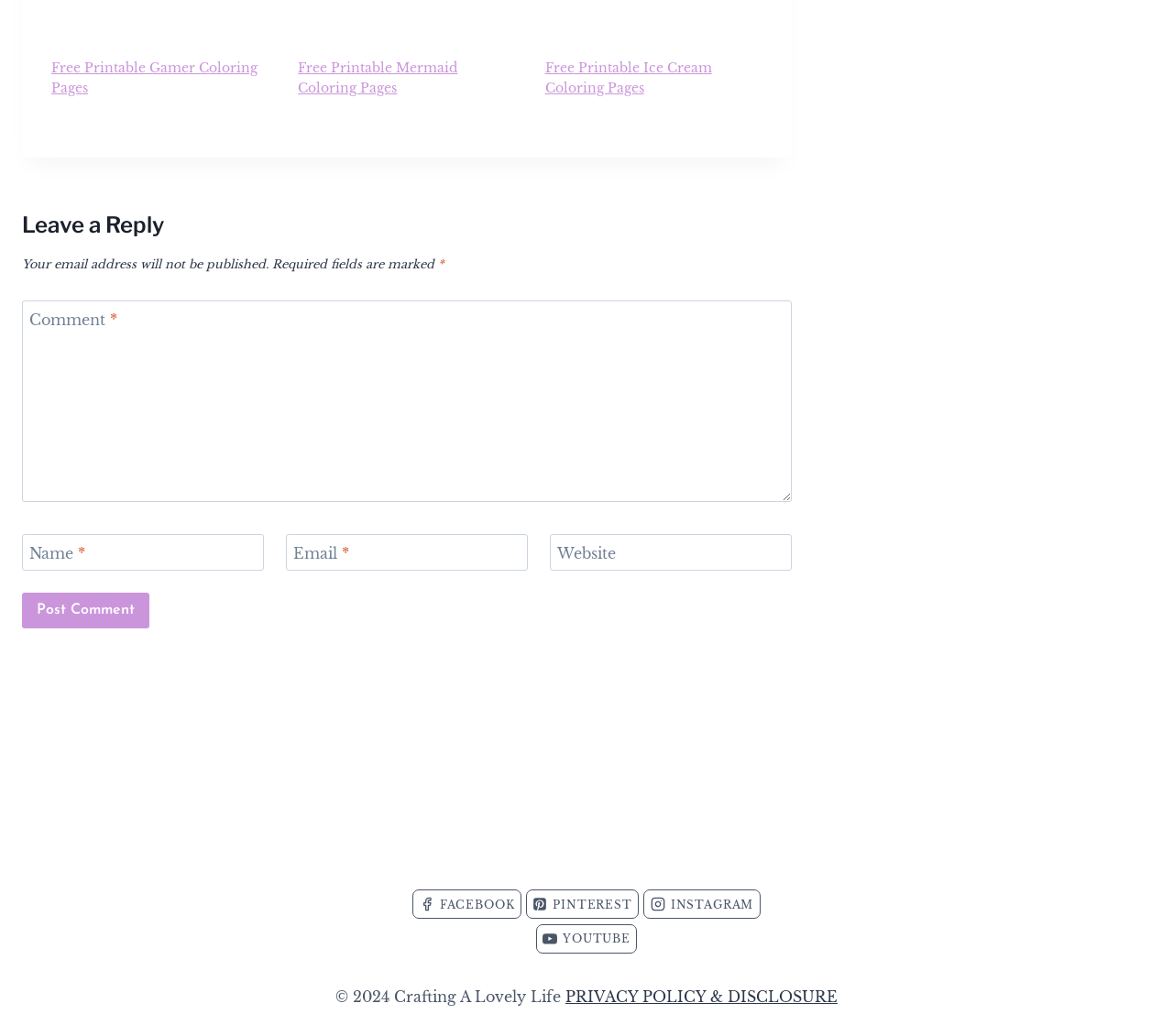Pinpoint the bounding box coordinates of the element you need to click to execute the following instruction: "Click on Free Printable Gamer Coloring Pages". The bounding box should be represented by four float numbers between 0 and 1, in the format [left, top, right, bottom].

[0.044, 0.057, 0.22, 0.093]